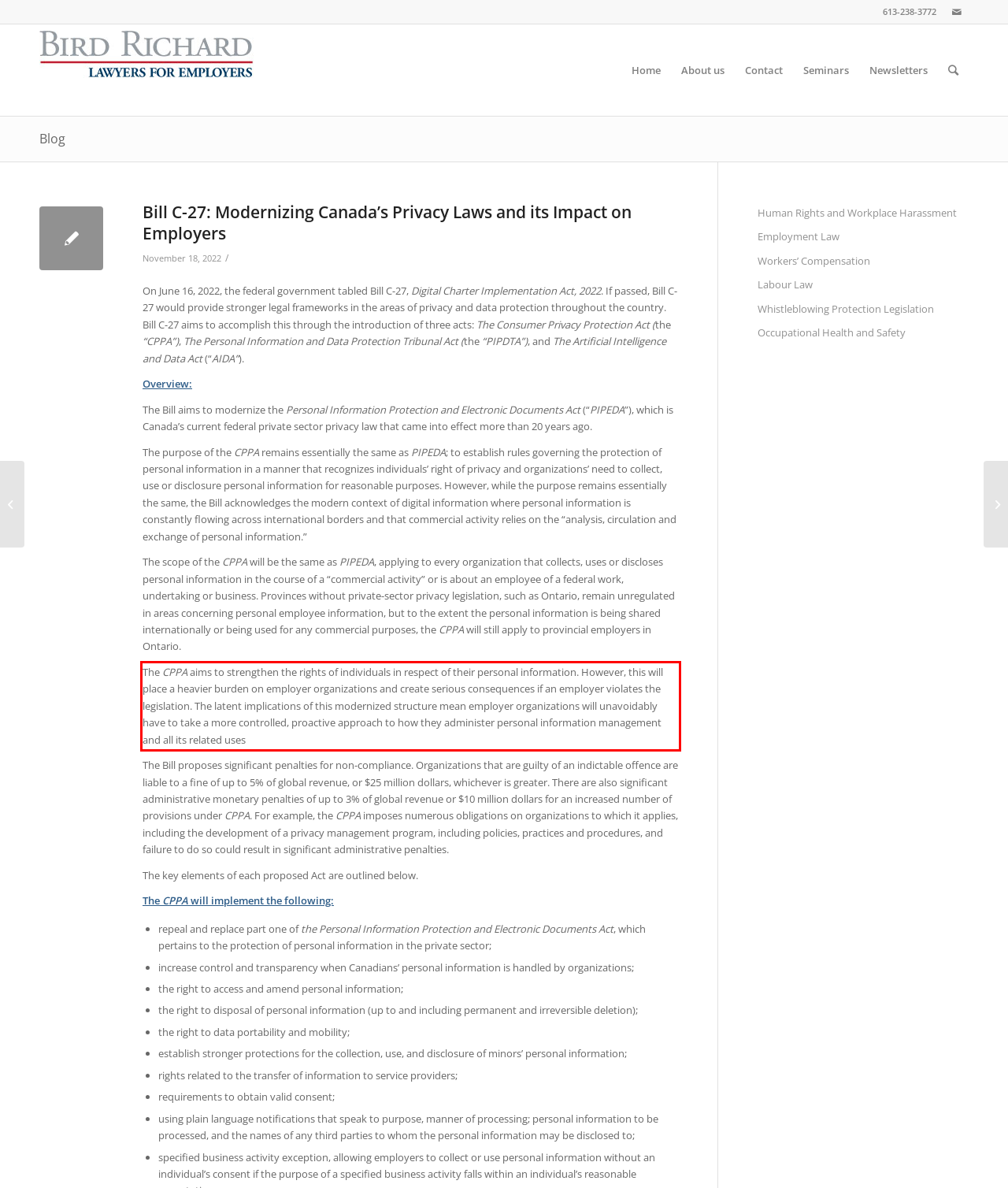You have a screenshot with a red rectangle around a UI element. Recognize and extract the text within this red bounding box using OCR.

The CPPA aims to strengthen the rights of individuals in respect of their personal information. However, this will place a heavier burden on employer organizations and create serious consequences if an employer violates the legislation. The latent implications of this modernized structure mean employer organizations will unavoidably have to take a more controlled, proactive approach to how they administer personal information management and all its related uses